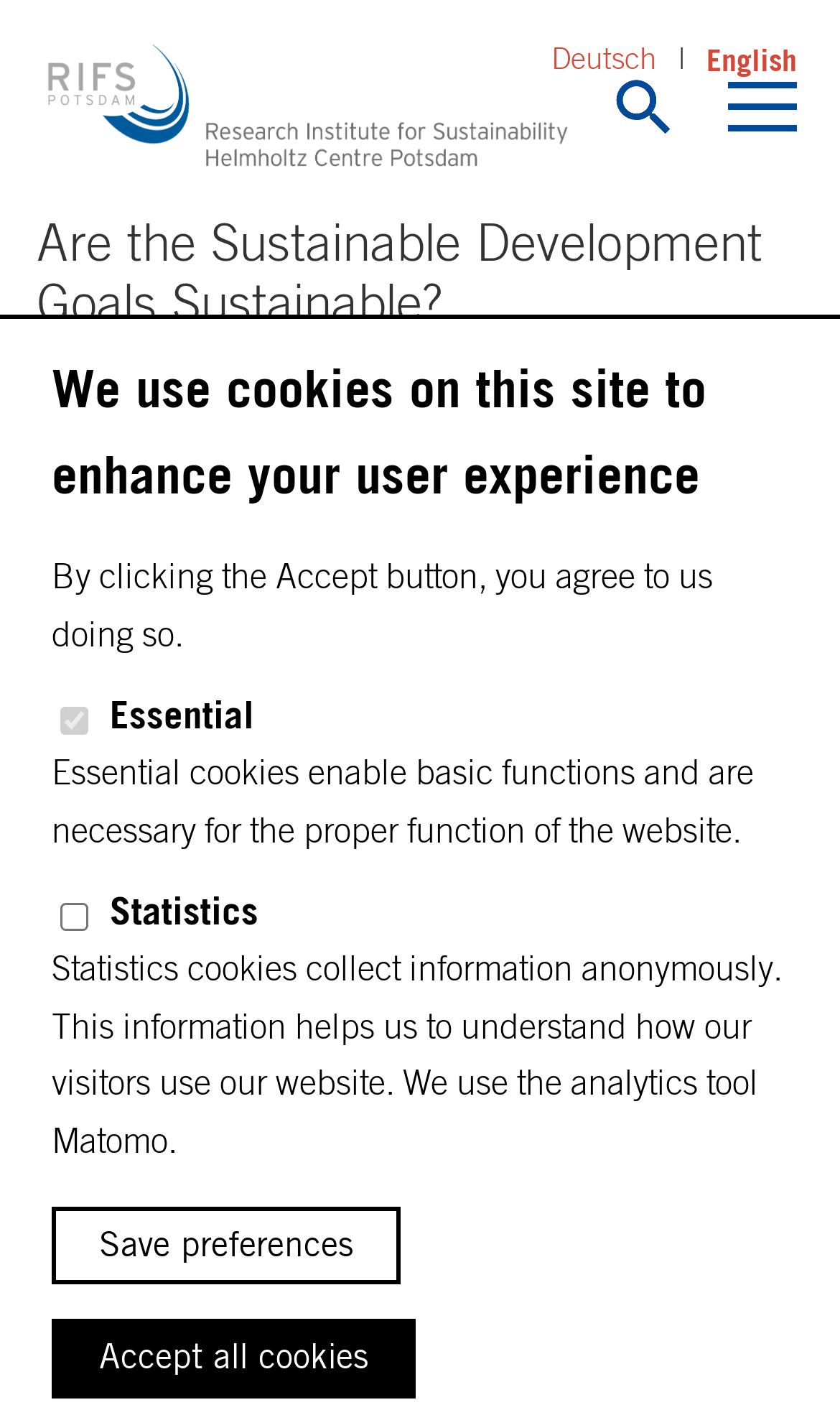Identify the bounding box coordinates of the area you need to click to perform the following instruction: "View Soc Trang Province information".

None